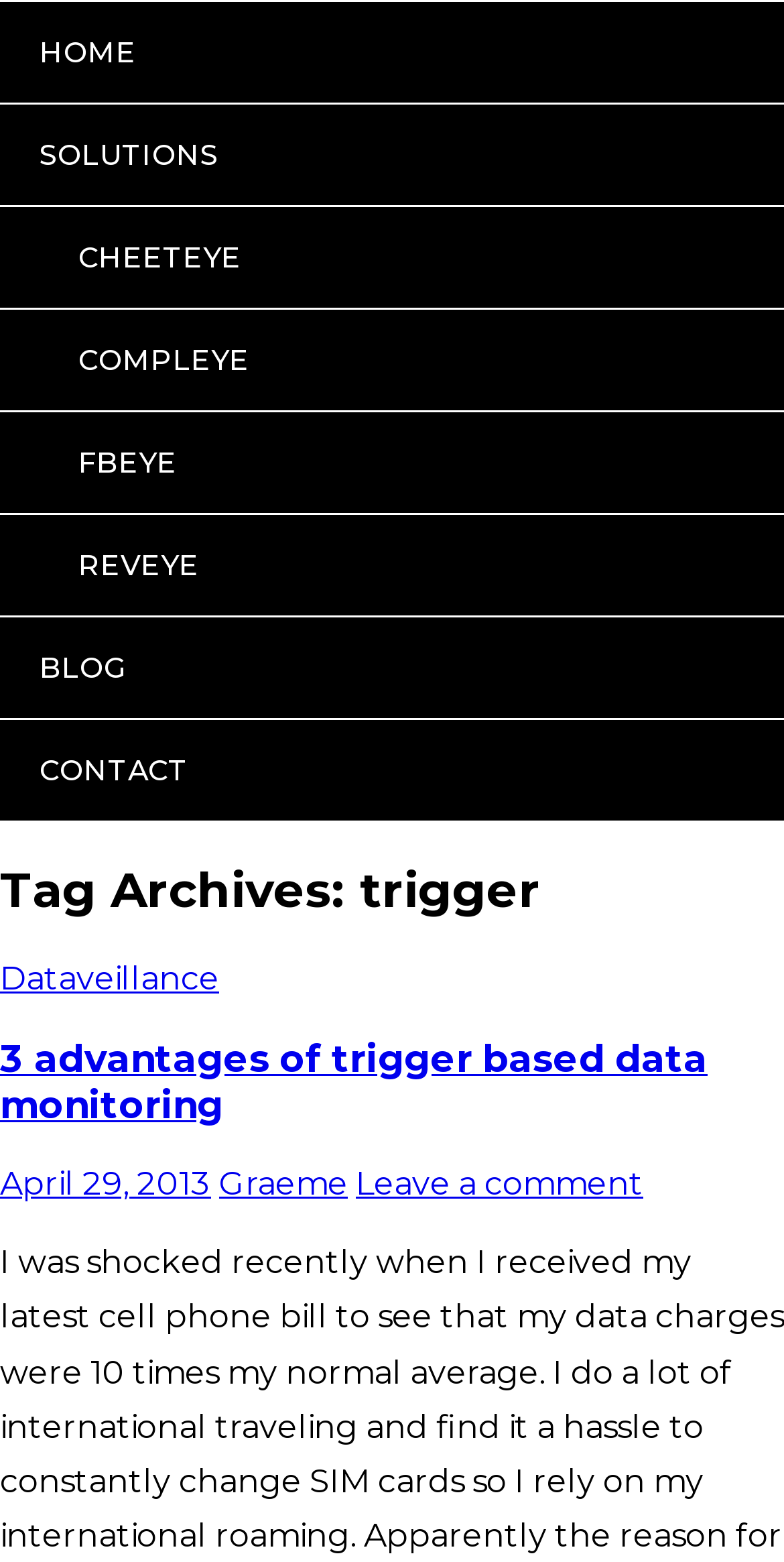What is the title of the current article?
Look at the image and provide a detailed response to the question.

I looked for a heading element that seems to be the title of the article, and found the text '3 advantages of trigger based data monitoring' which is likely to be the title of the current article.